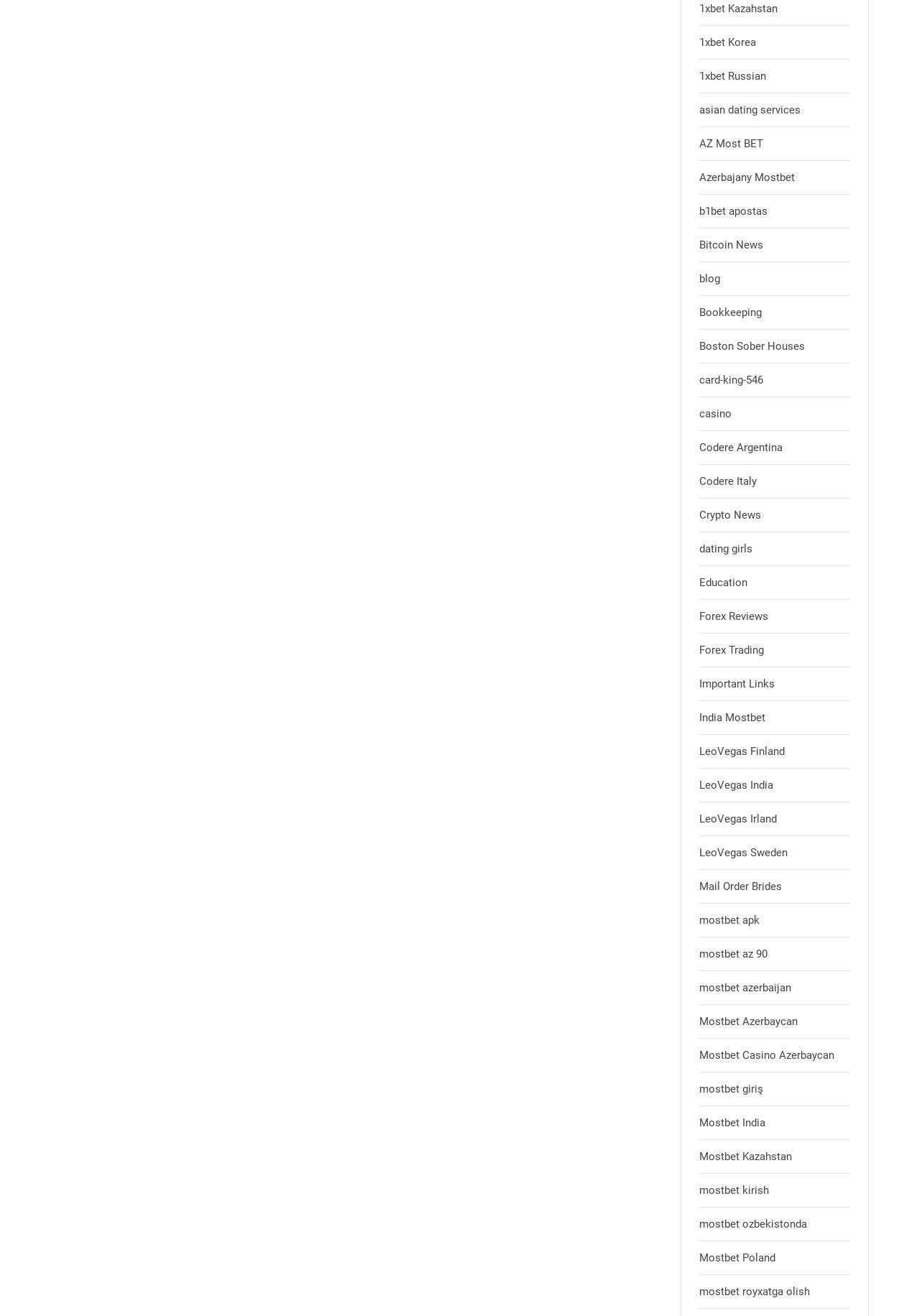Determine the bounding box coordinates of the section I need to click to execute the following instruction: "Click on the 'Welcome' link". Provide the coordinates as four float numbers between 0 and 1, i.e., [left, top, right, bottom].

None